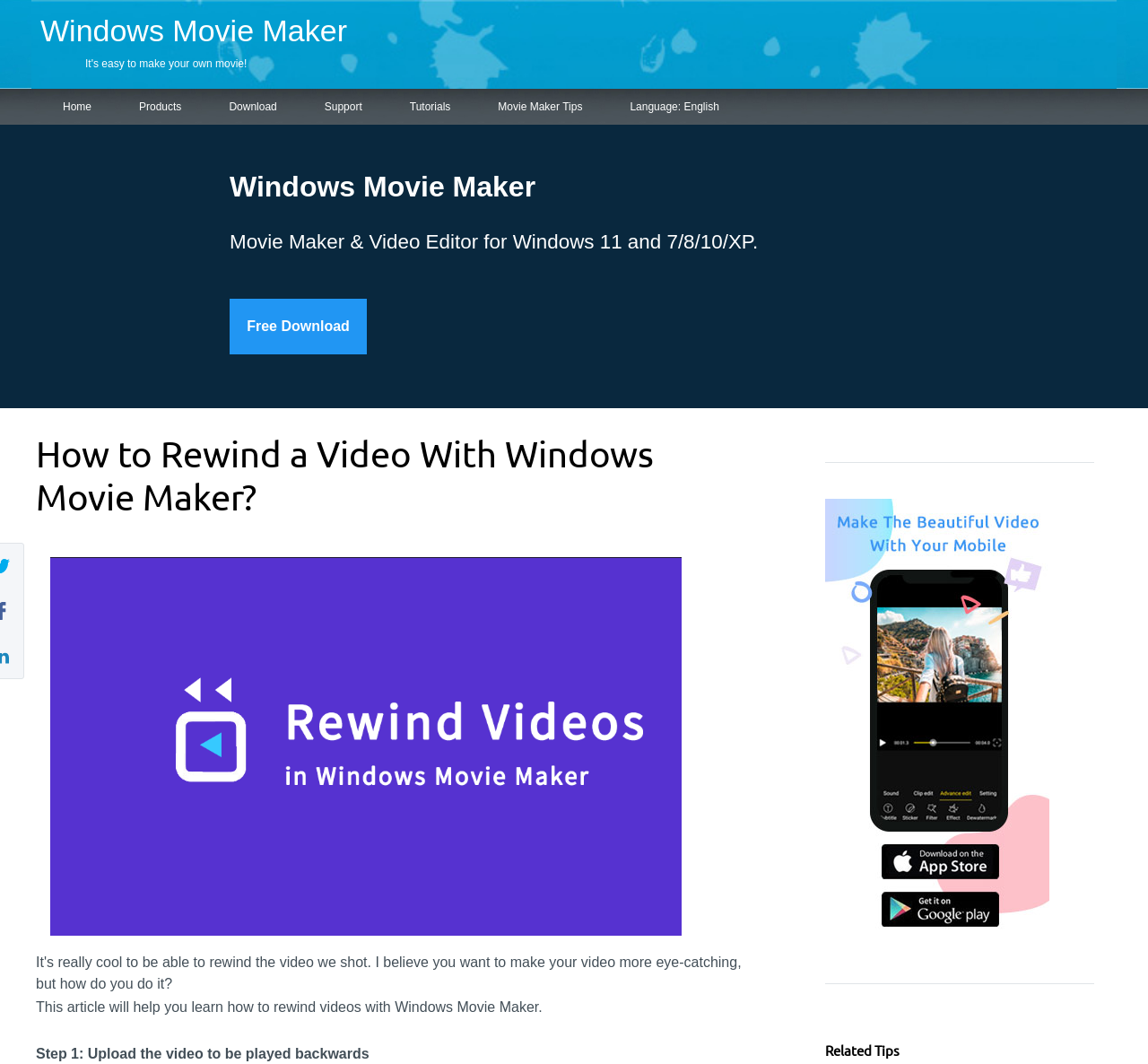Determine the bounding box coordinates for the clickable element required to fulfill the instruction: "Click Download". Provide the coordinates as four float numbers between 0 and 1, i.e., [left, top, right, bottom].

[0.18, 0.092, 0.261, 0.108]